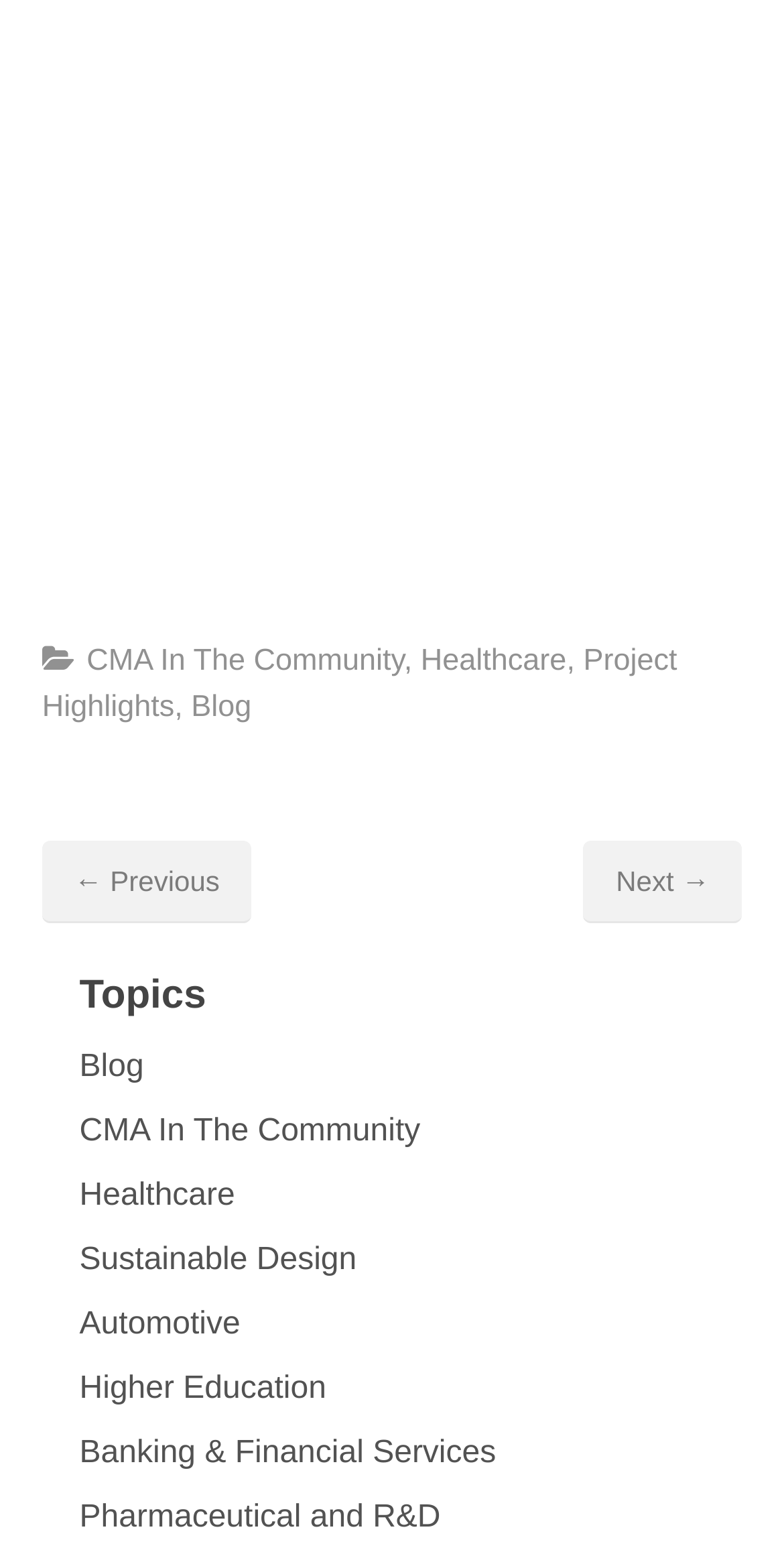Find the bounding box coordinates of the area to click in order to follow the instruction: "Explore imaginative play".

None